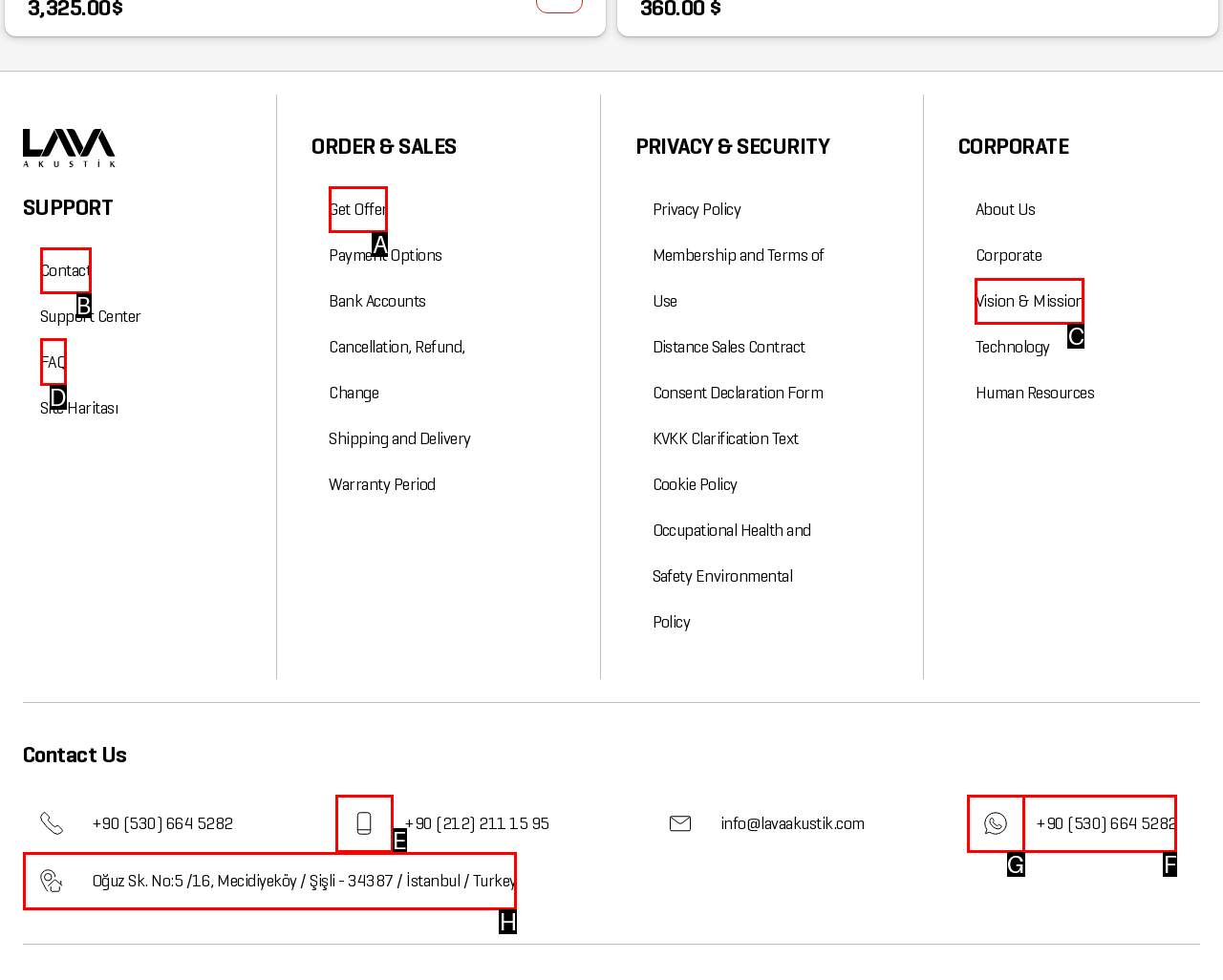Point out which UI element to click to complete this task: View FAQ
Answer with the letter corresponding to the right option from the available choices.

D